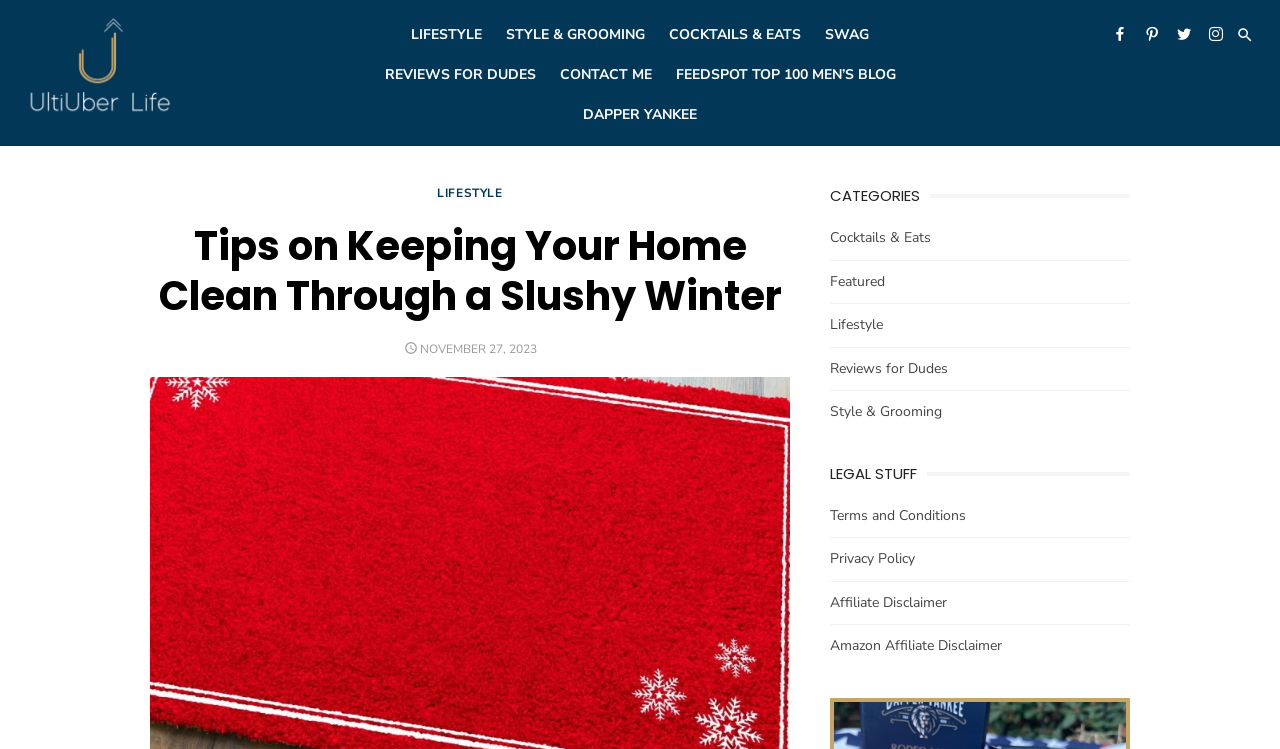Find the bounding box coordinates of the area to click in order to follow the instruction: "Check the 'CATEGORIES' section".

[0.648, 0.248, 0.883, 0.275]